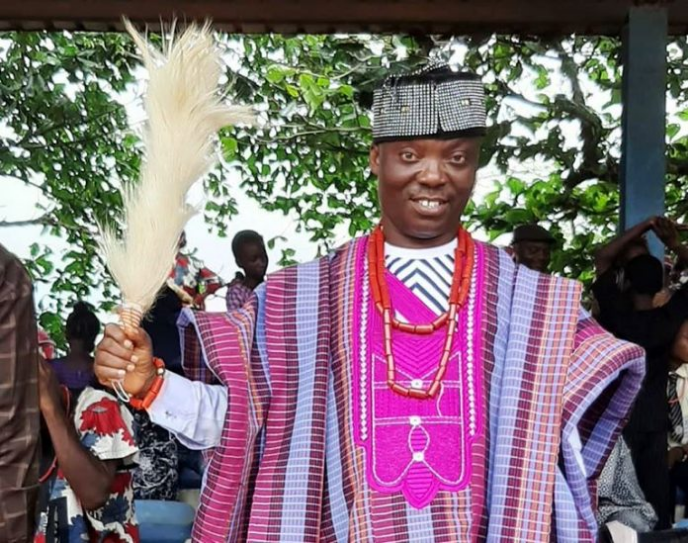Respond with a single word or phrase to the following question:
What is the purpose of the EKIFEST event?

Celebrate Ekiti culture